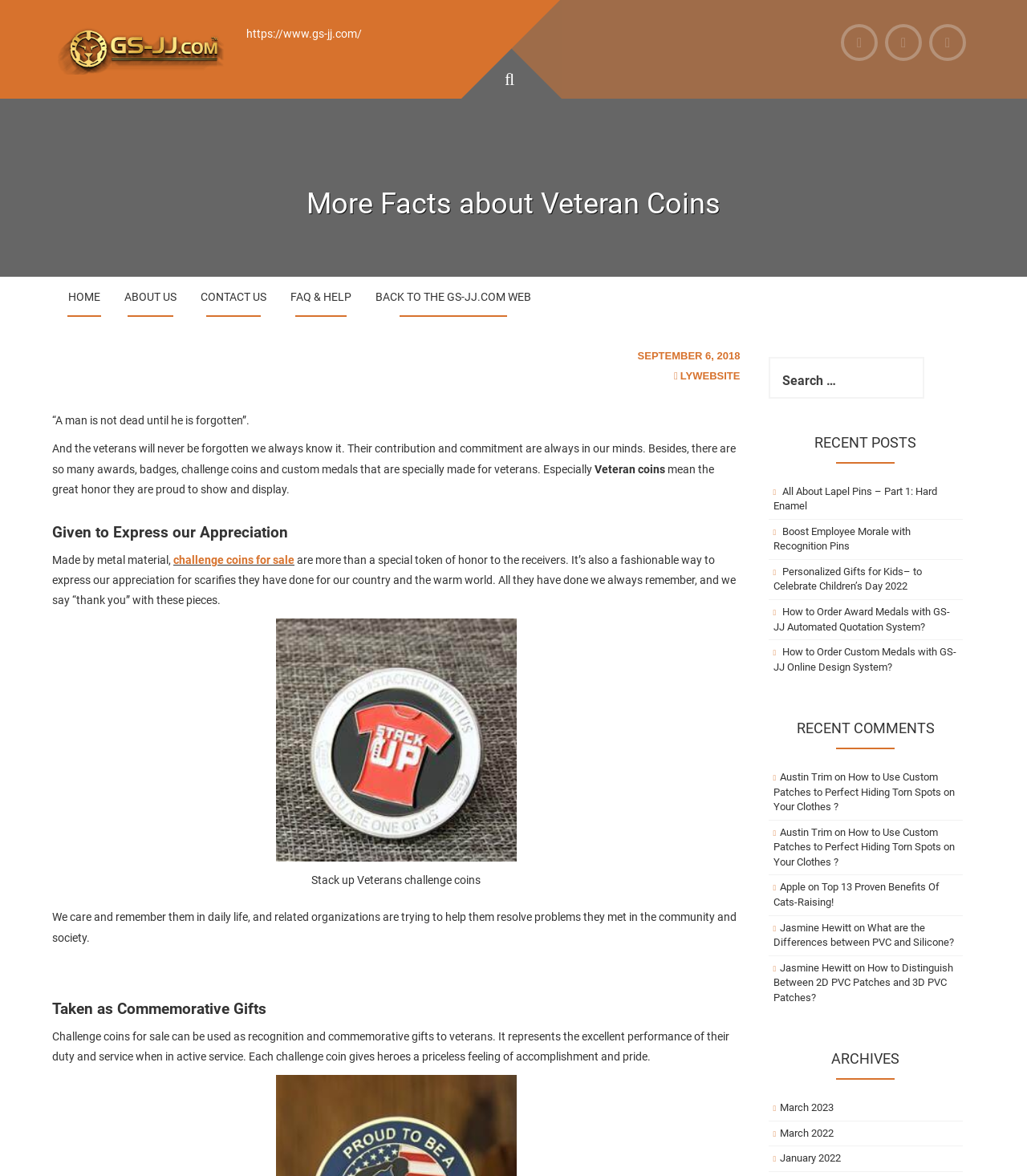How many archives are listed?
Look at the image and respond with a one-word or short-phrase answer.

3